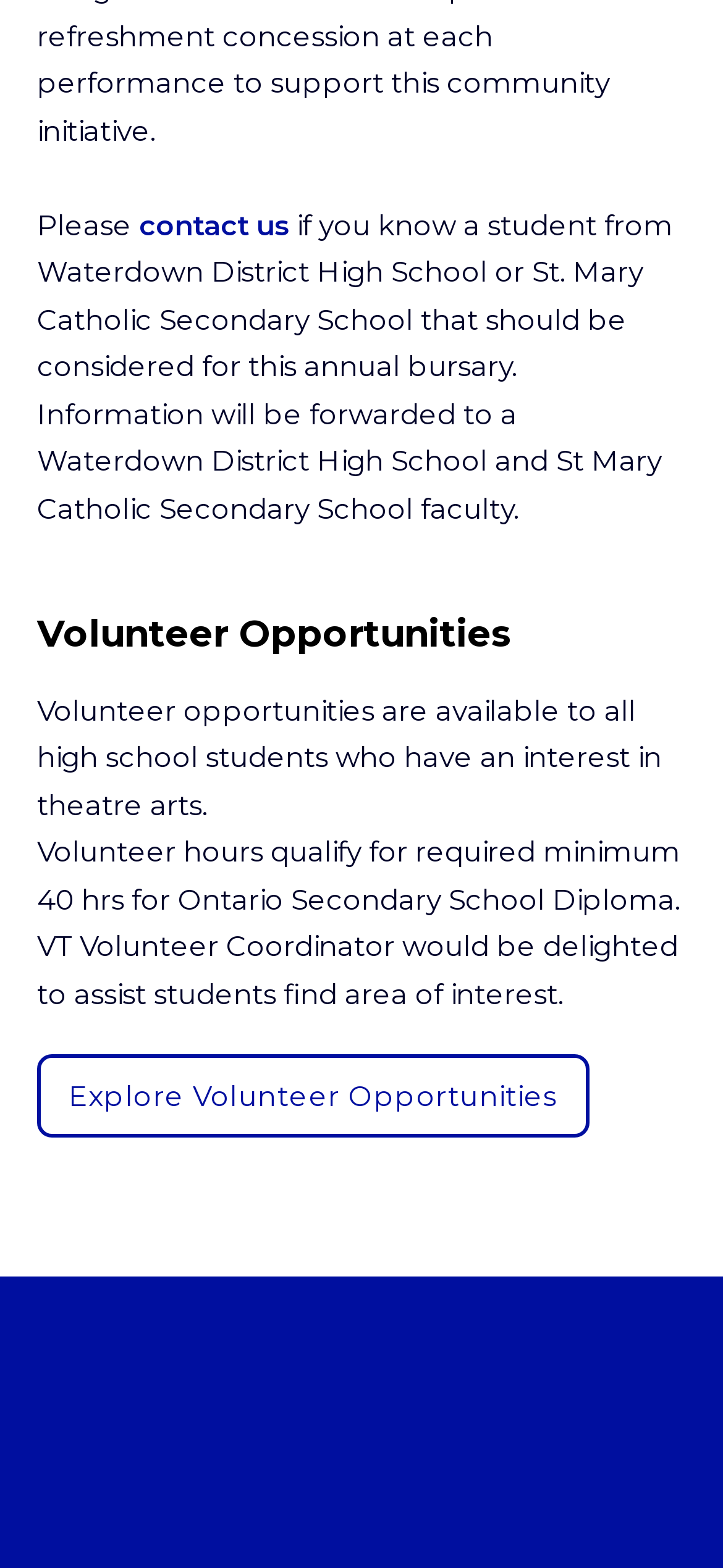Answer in one word or a short phrase: 
What is the purpose of the bursary?

To consider students